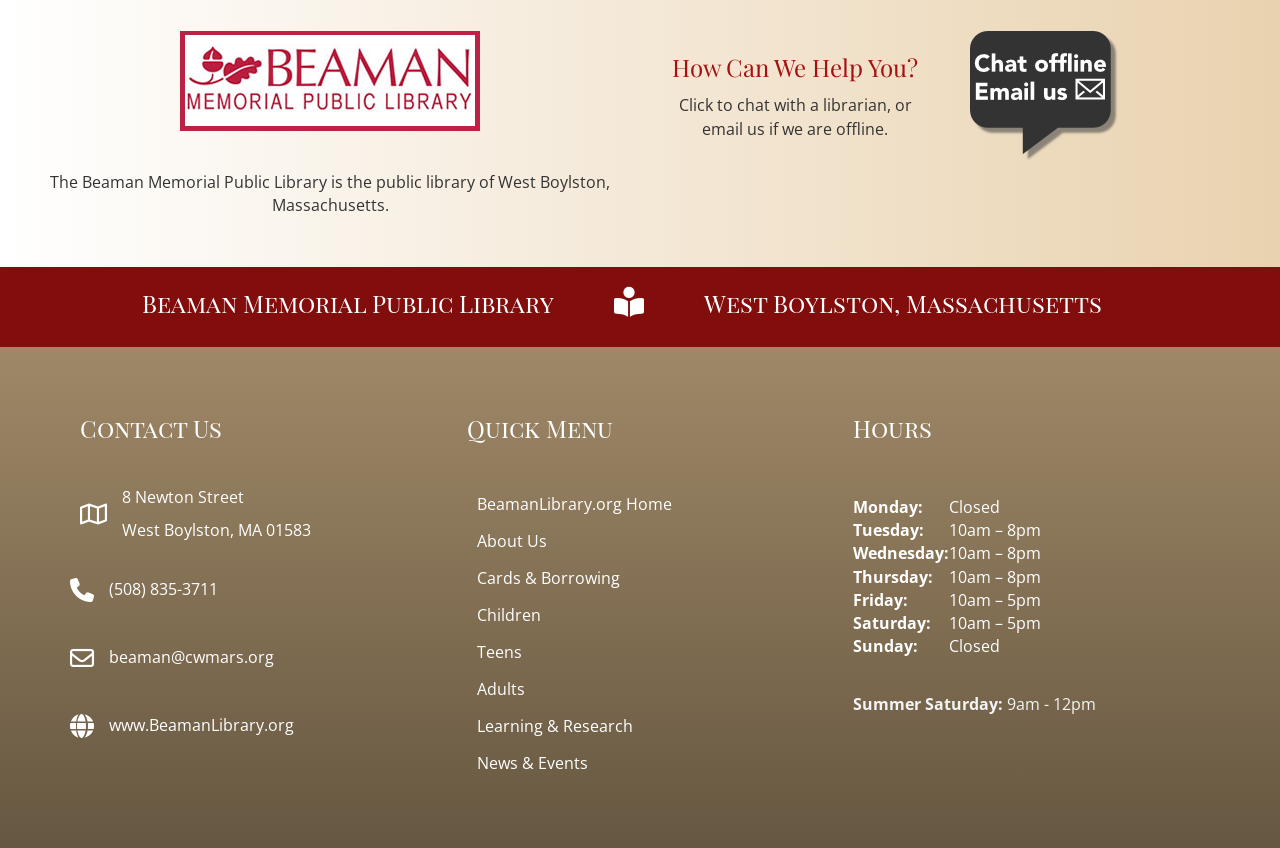Please determine the bounding box coordinates of the section I need to click to accomplish this instruction: "Visit the contact us page".

[0.062, 0.486, 0.333, 0.526]